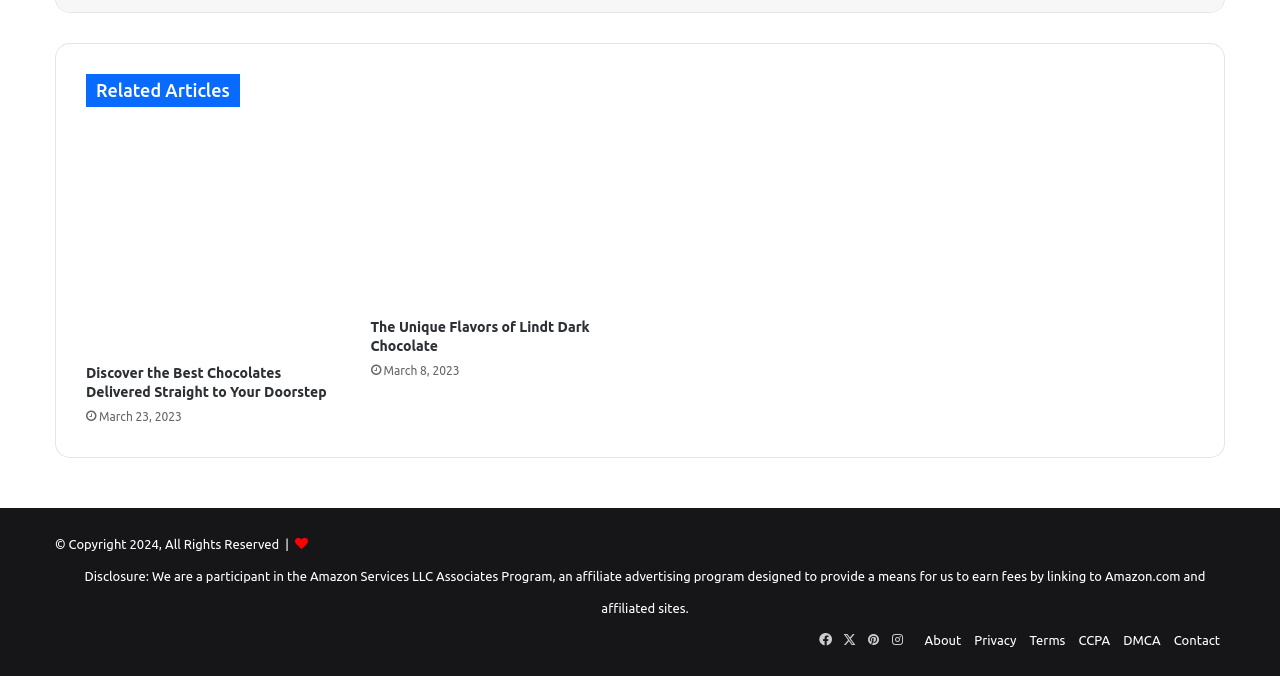What is the date of the first article?
Look at the image and respond with a one-word or short phrase answer.

March 23, 2023